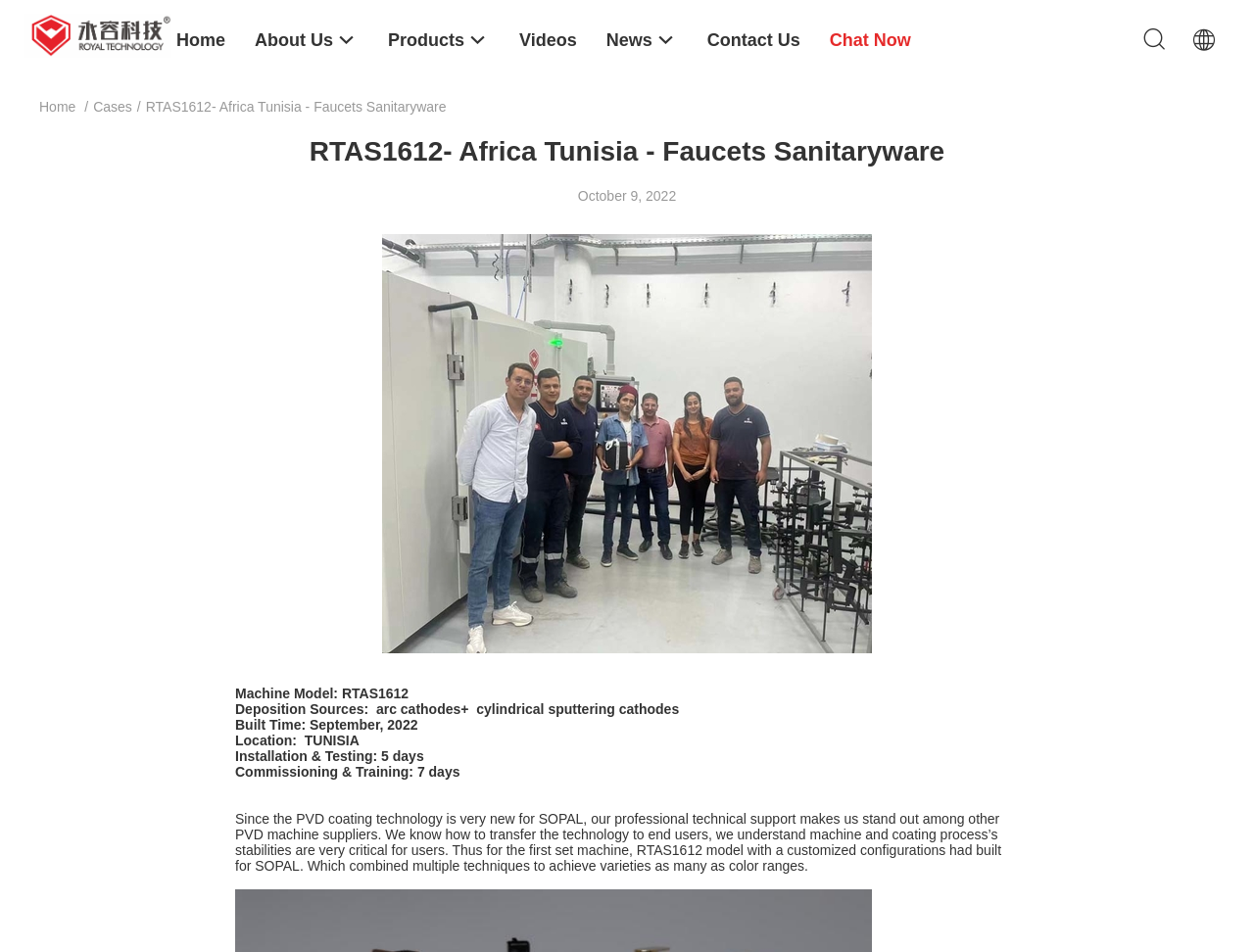Please find the bounding box coordinates of the element's region to be clicked to carry out this instruction: "Go to the home page".

[0.141, 0.0, 0.18, 0.082]